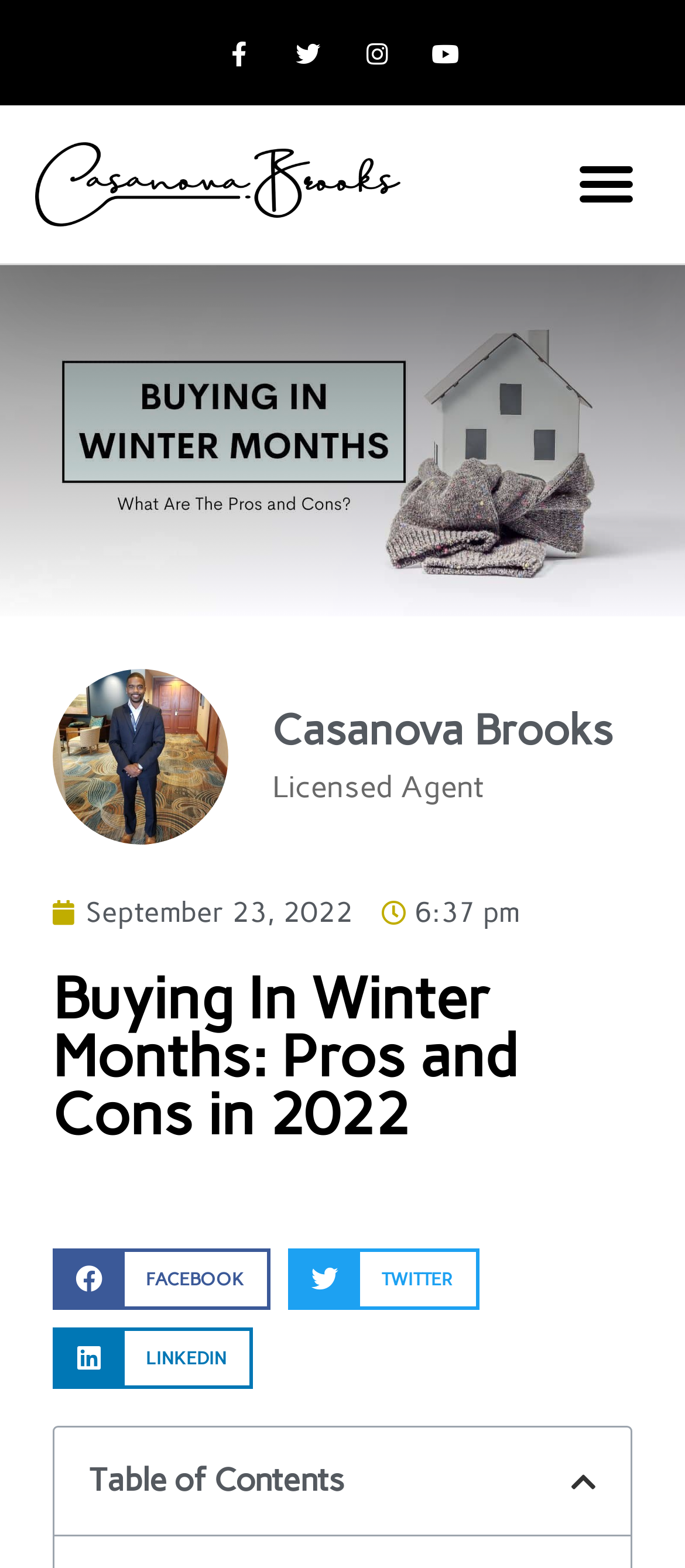Please mark the bounding box coordinates of the area that should be clicked to carry out the instruction: "Click the Facebook link".

[0.299, 0.012, 0.4, 0.056]